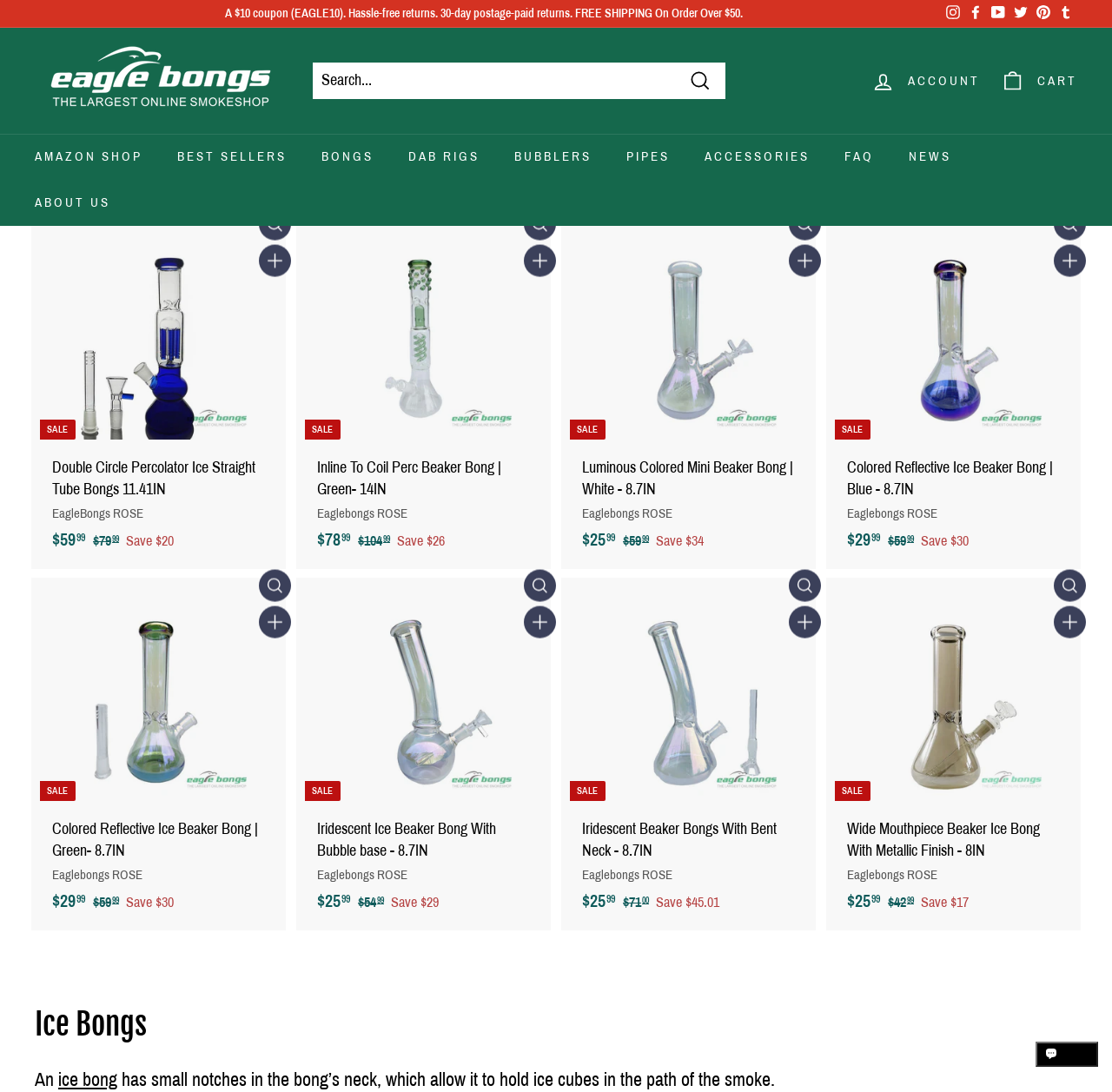Find the bounding box coordinates of the element to click in order to complete this instruction: "Quick shop for Double Circle Percolator Ice Straight Tube Bongs". The bounding box coordinates must be four float numbers between 0 and 1, denoted as [left, top, right, bottom].

[0.233, 0.194, 0.262, 0.224]